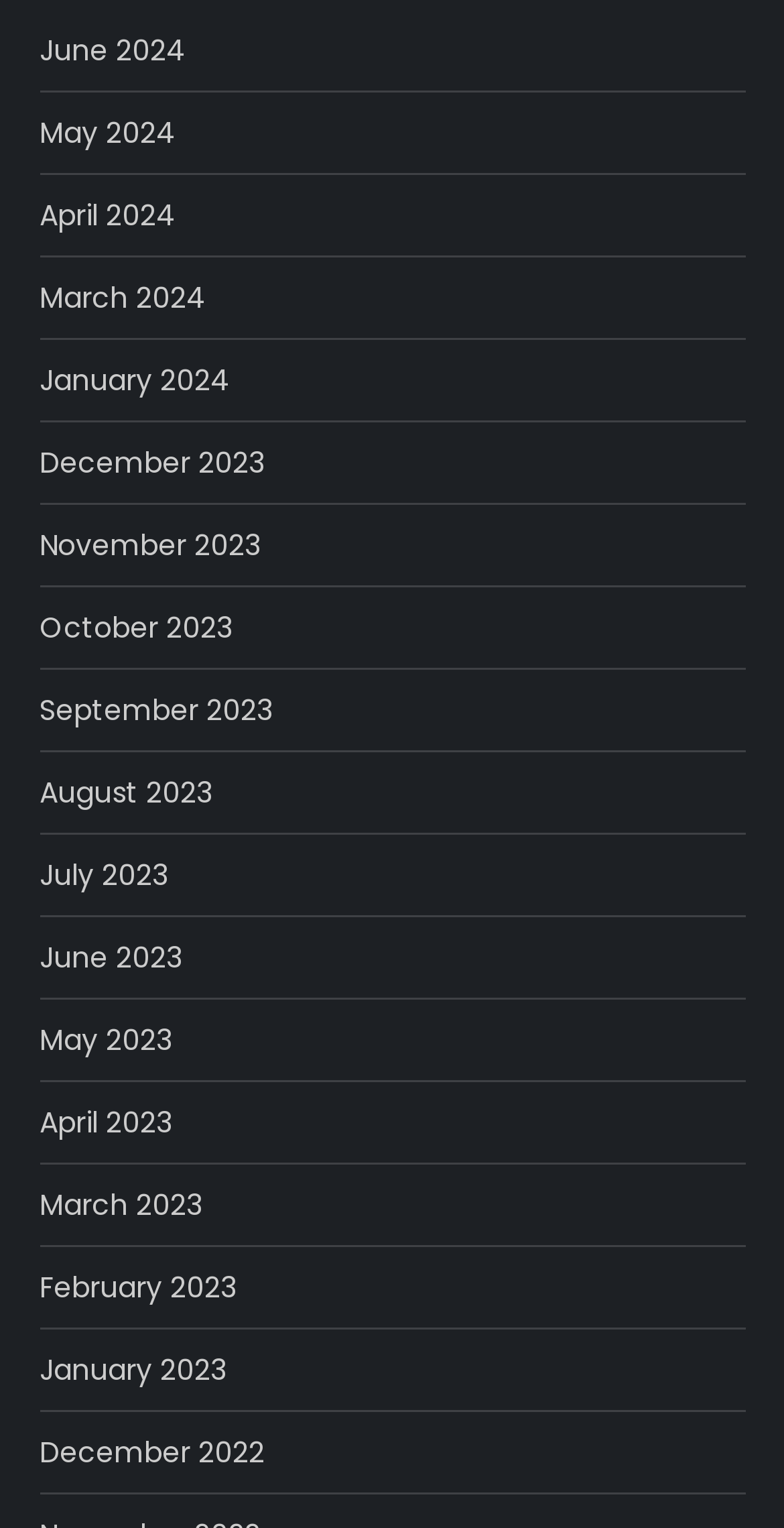Identify the bounding box for the element characterized by the following description: "February 2023".

[0.05, 0.826, 0.301, 0.86]